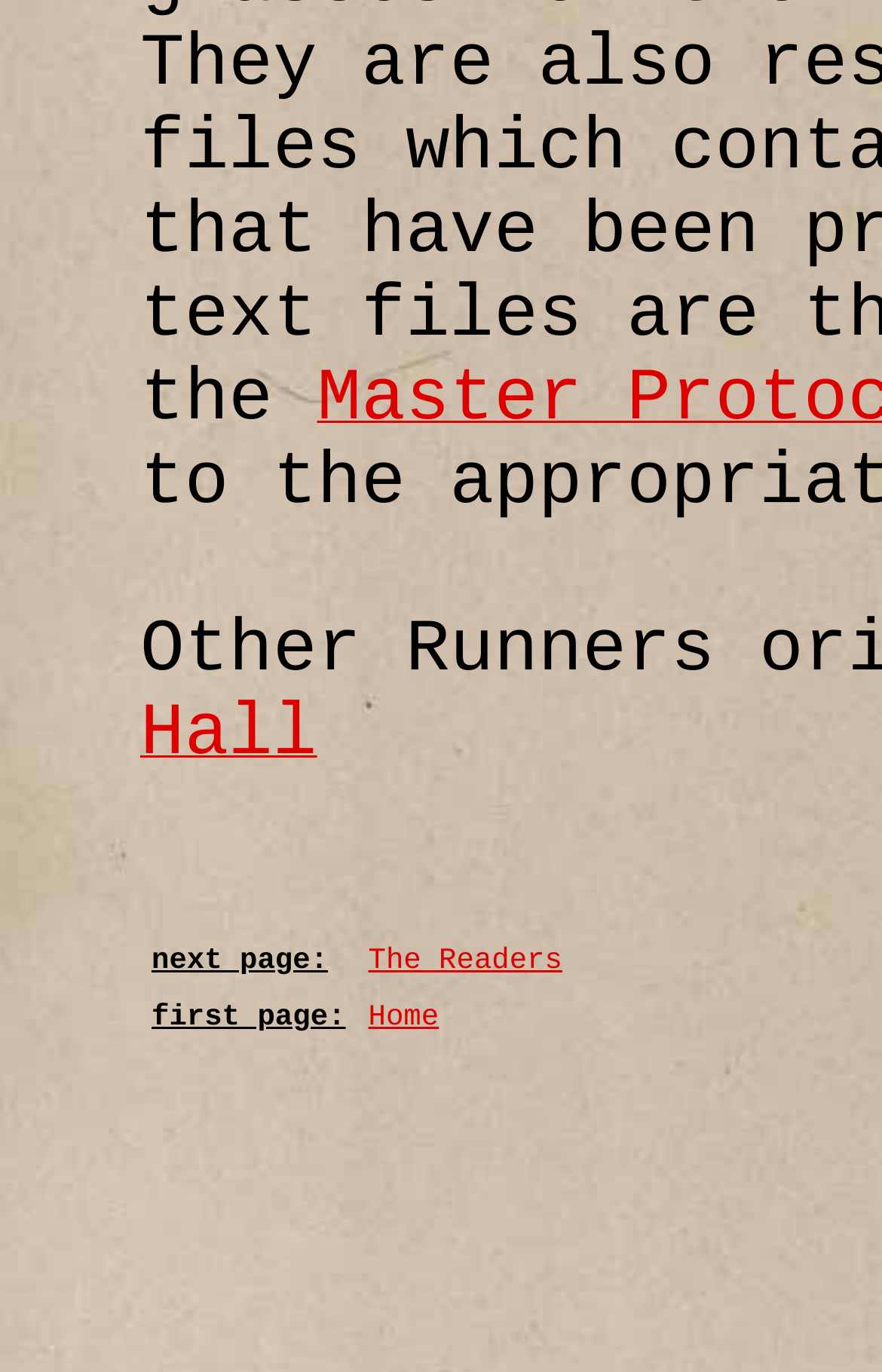What is the position of the 'The Readers' link?
Using the details from the image, give an elaborate explanation to answer the question.

By comparing the y1 and y2 coordinates of the bounding boxes of the 'The Readers' link and the 'Home' link, I determined that the 'The Readers' link is above the 'Home' link.